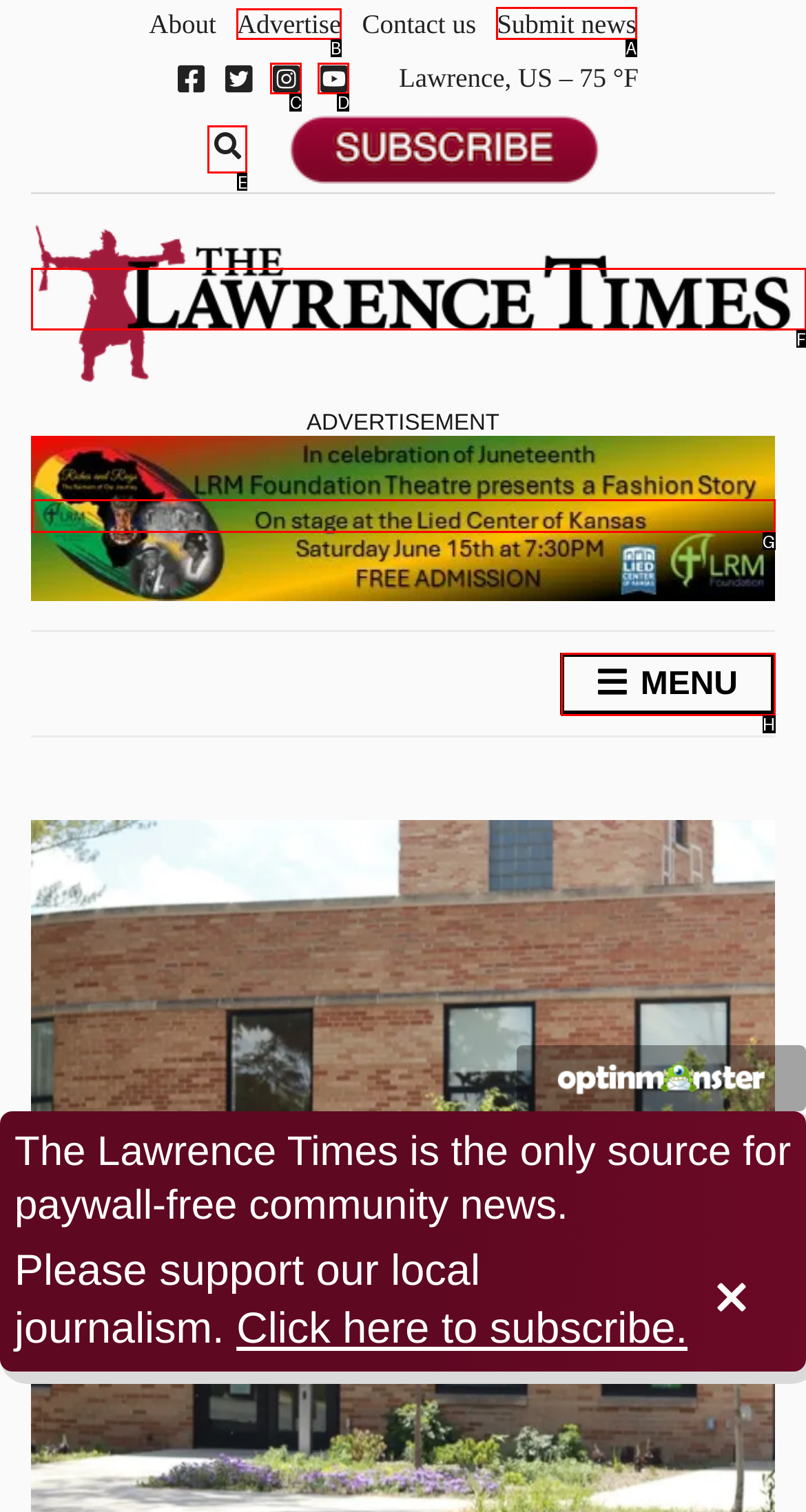Tell me which one HTML element I should click to complete this task: Submit news Answer with the option's letter from the given choices directly.

A